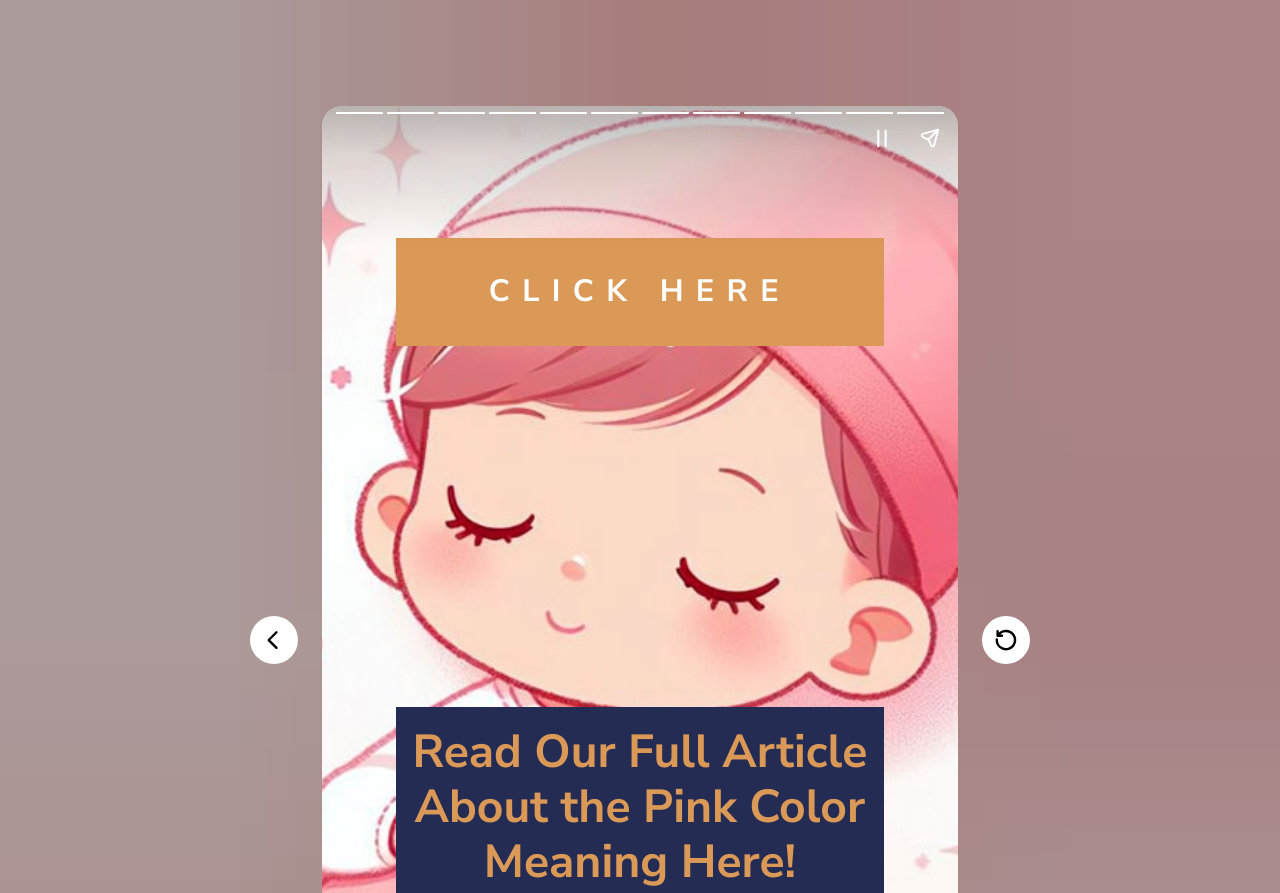Detail the various sections and features present on the webpage.

The webpage is about the meaning of the pink color, with a focus on its traits and cultural associations. At the top, there is a prominent link labeled "CLICK HERE" that takes up a significant portion of the screen. Below this link, a heading reads "Read Our Full Article About the Pink Color Meaning Here!", which suggests that the main content of the page is an in-depth article about the topic.

To the left of the link, there are two buttons, "Pause story" and "Share story", which are likely related to a multimedia element on the page. On the opposite side, there are two more buttons, "Previous page" and "Replay", which may be part of a navigation system or a slideshow.

The page also features two complementary elements, one of which is positioned above the buttons and the other below them. These elements do not contain any text or descriptions, so their purpose is unclear. Overall, the page appears to be a informative resource about the pink color, with a clear call-to-action to read the full article and some interactive elements on the side.